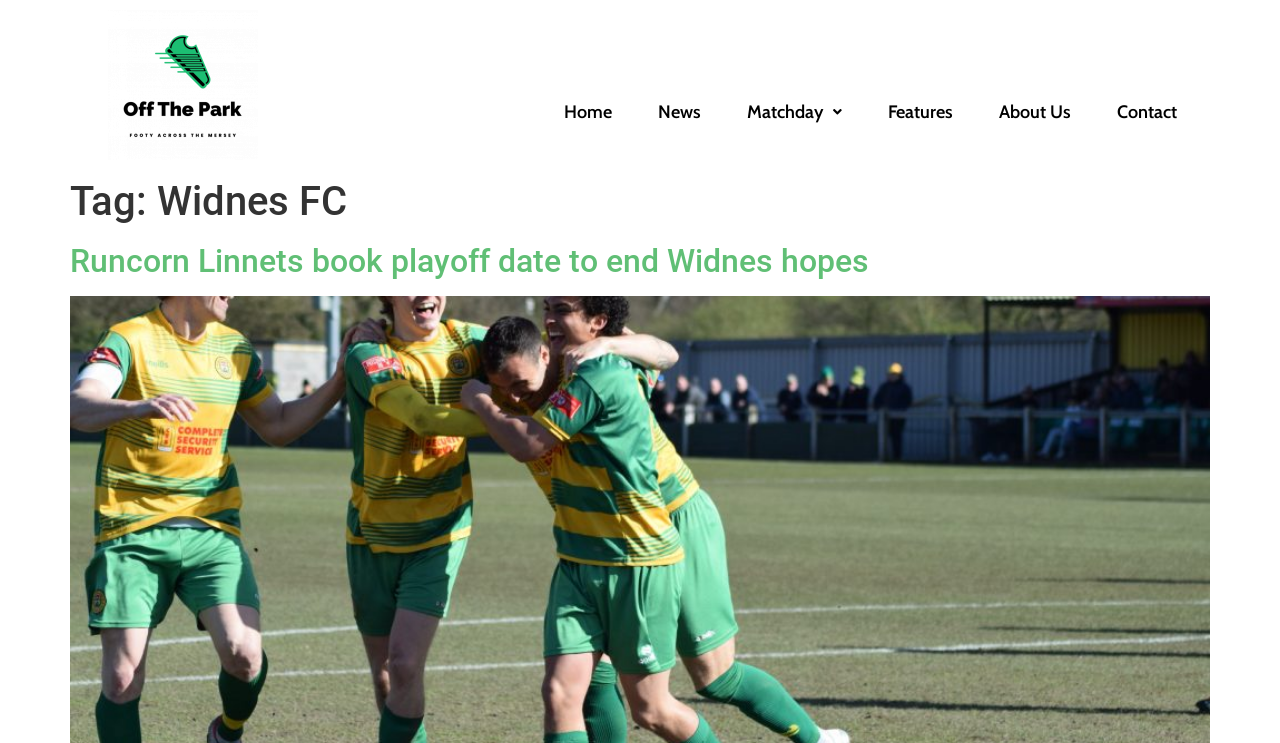Determine the bounding box coordinates of the section to be clicked to follow the instruction: "Contact the Shallow Man". The coordinates should be given as four float numbers between 0 and 1, formatted as [left, top, right, bottom].

None